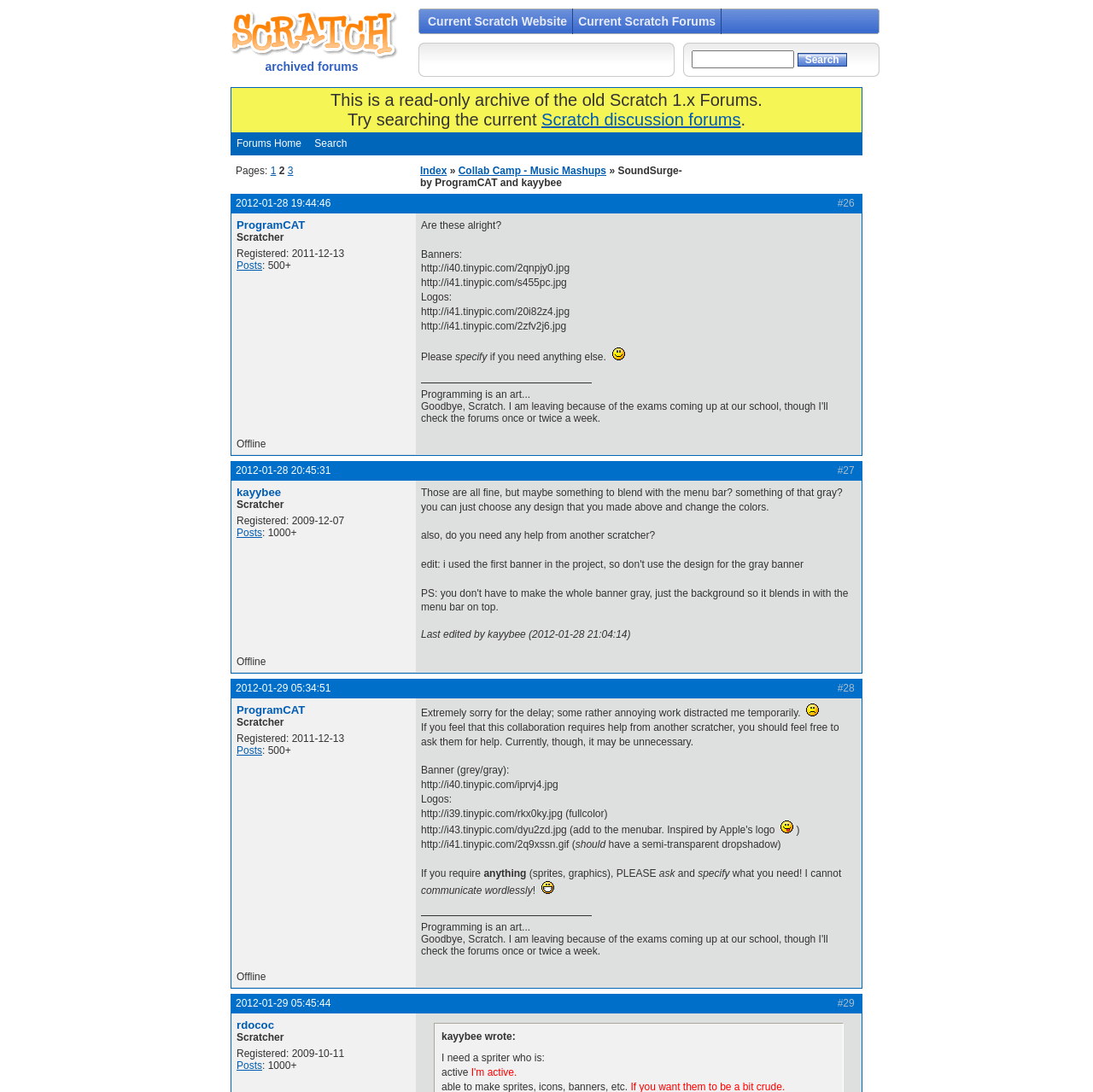Please mark the clickable region by giving the bounding box coordinates needed to complete this instruction: "Go to the current Scratch website".

[0.387, 0.008, 0.524, 0.031]